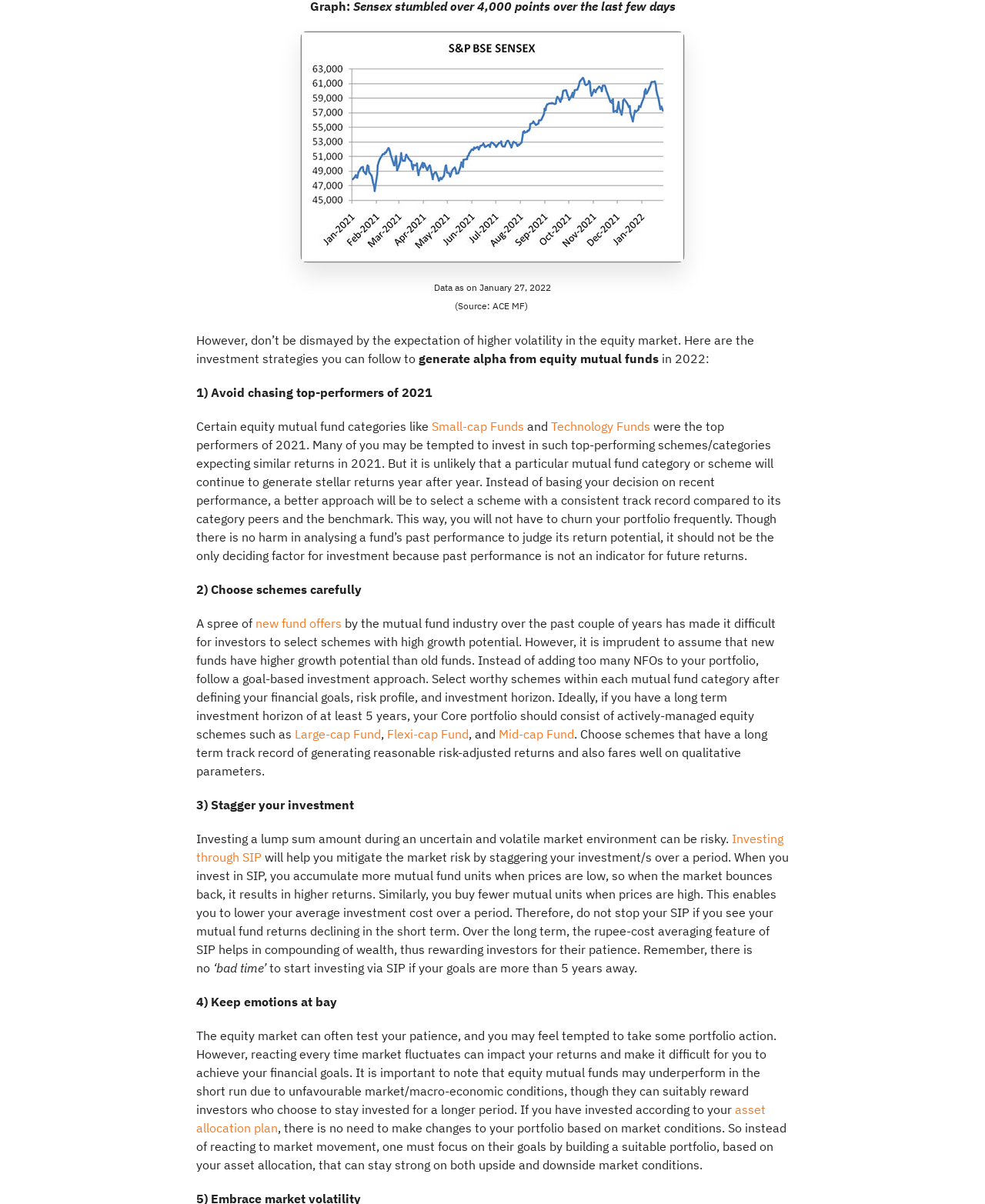Pinpoint the bounding box coordinates of the clickable element to carry out the following instruction: "Click on 'Flexi-cap Fund'."

[0.393, 0.603, 0.476, 0.616]